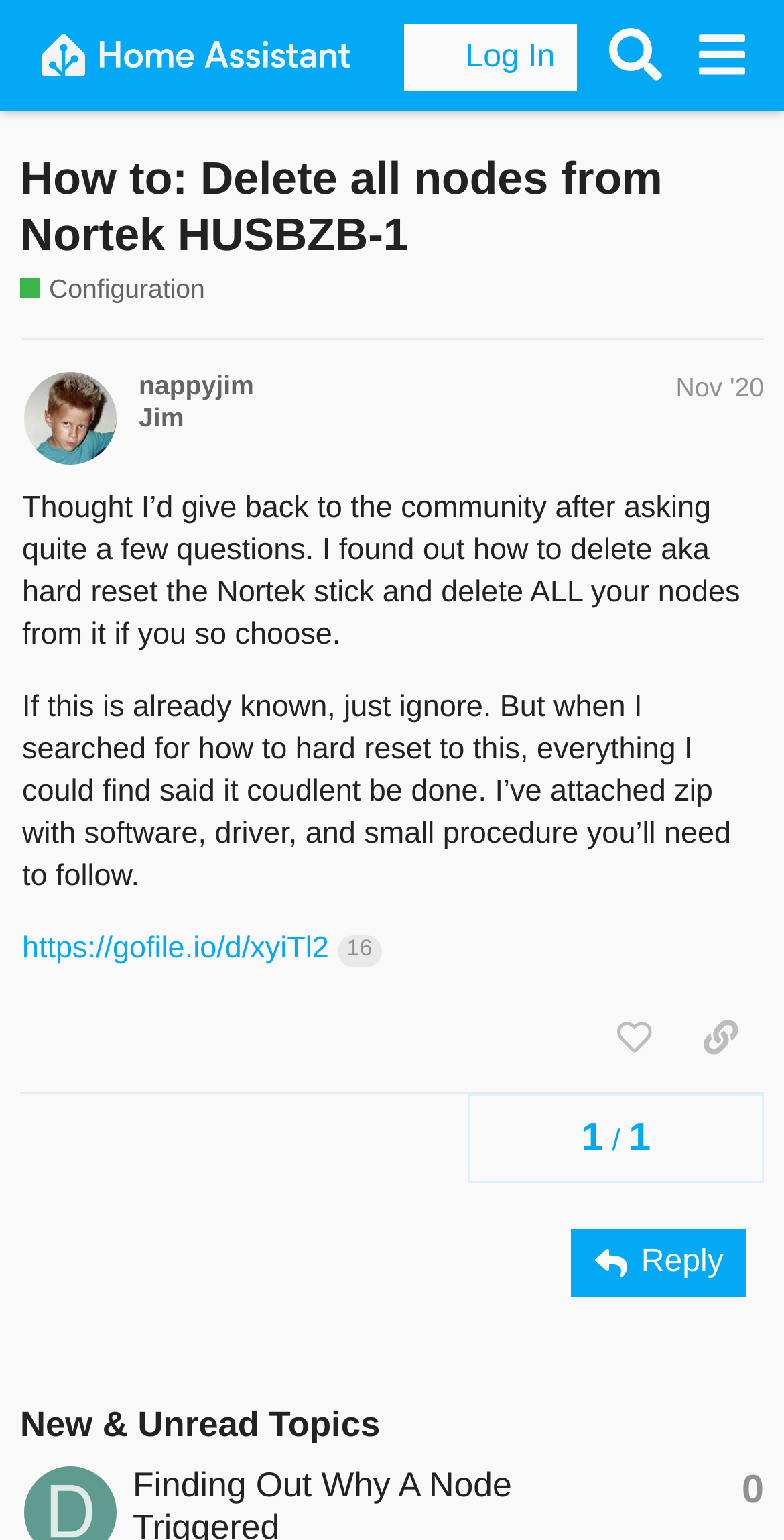How many replies does the topic have?
Give a detailed explanation using the information visible in the image.

I found the answer by looking at the bottom of the webpage, where it says 'This topic has 0 replies'.